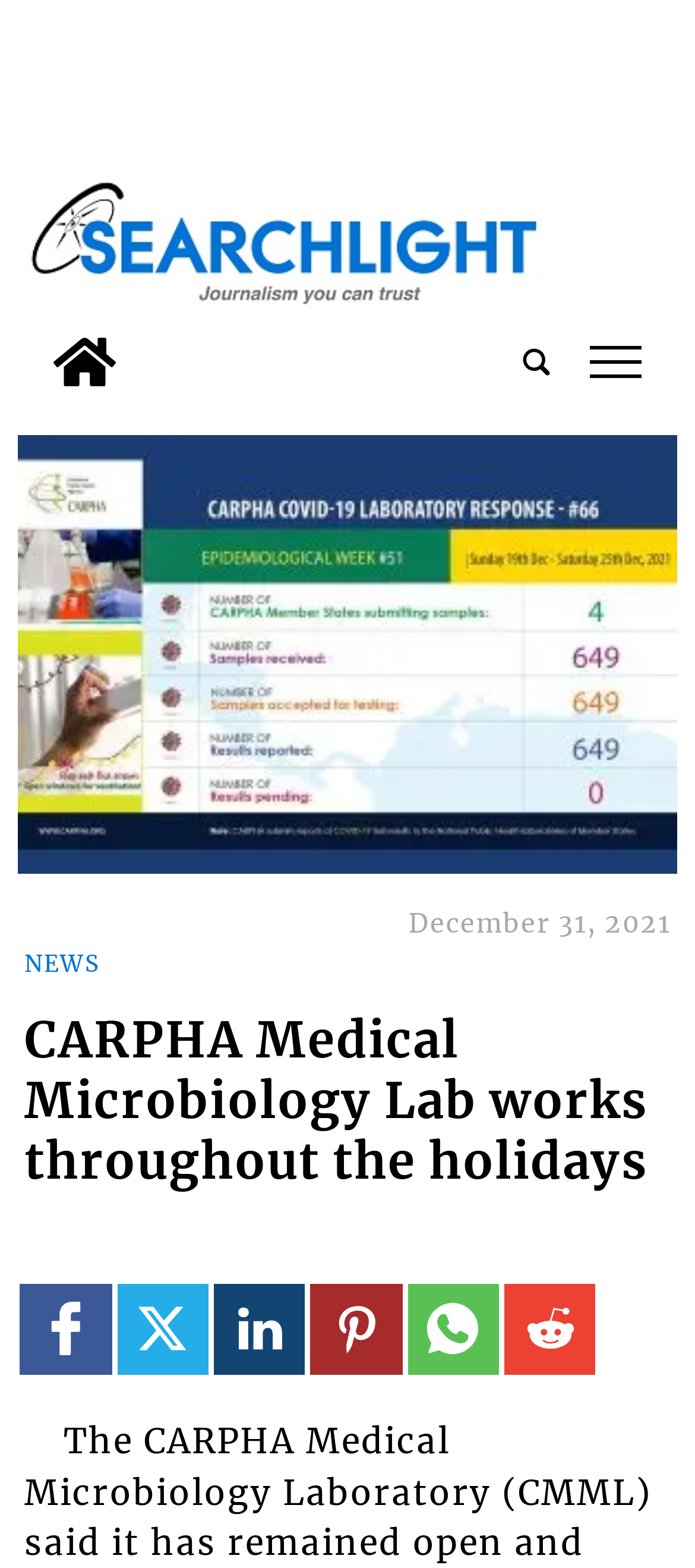Locate the UI element described as follows: "alt="Searchlight Logo"". Return the bounding box coordinates as four float numbers between 0 and 1 in the order [left, top, right, bottom].

[0.025, 0.111, 0.794, 0.204]